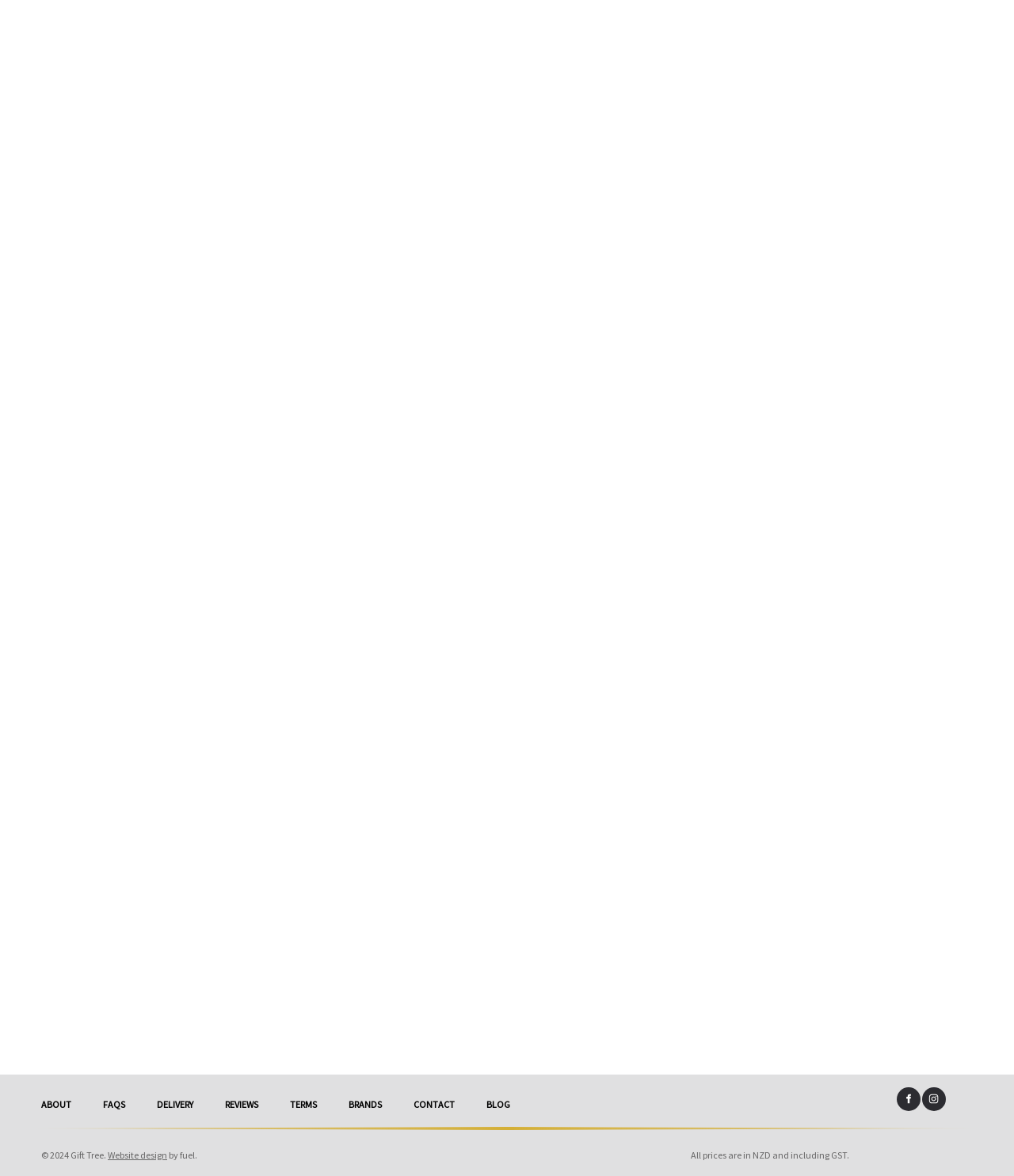Please find the bounding box coordinates of the section that needs to be clicked to achieve this instruction: "Click on the Website design link".

[0.106, 0.977, 0.165, 0.987]